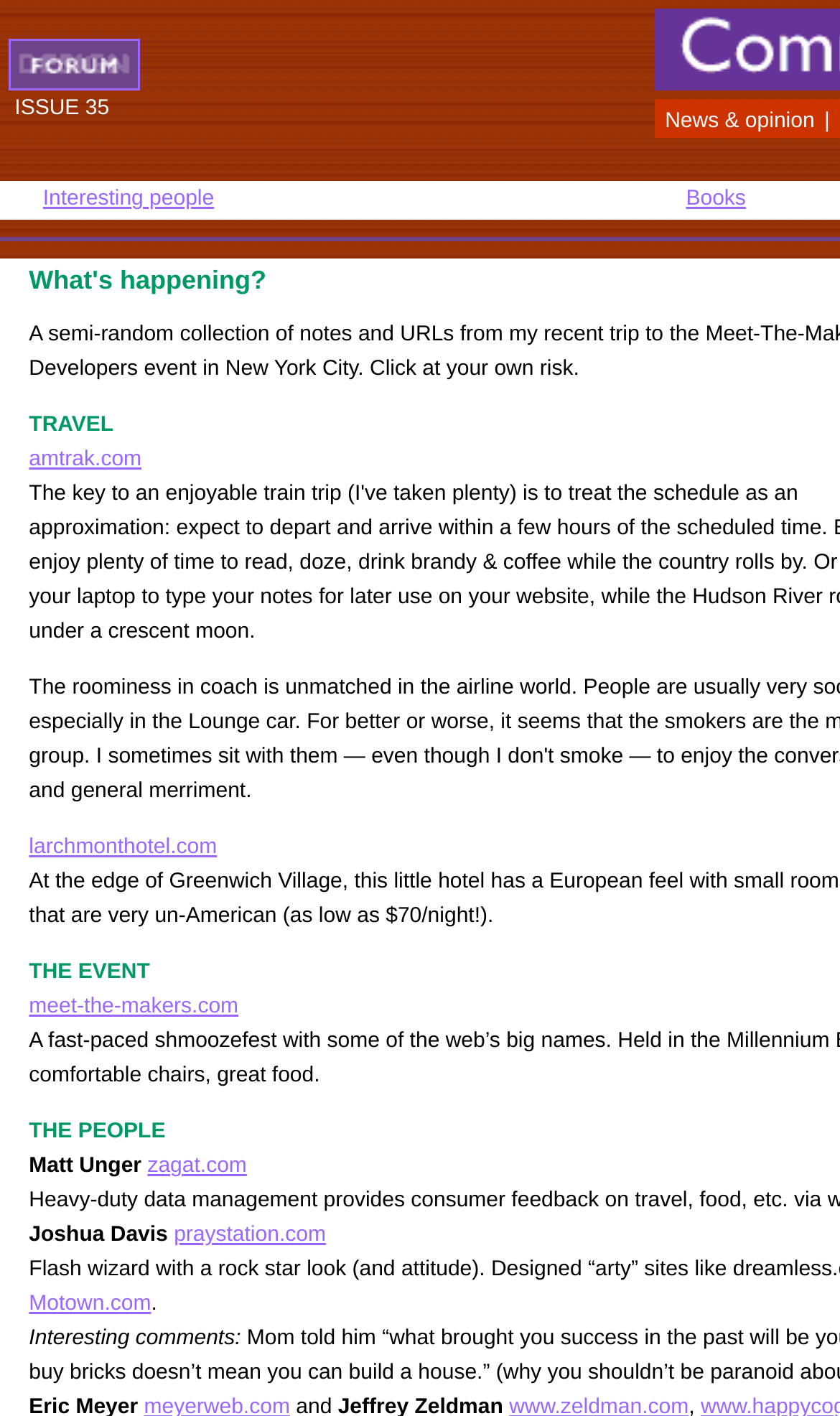What is the event mentioned on this webpage?
Based on the visual content, answer with a single word or a brief phrase.

THE EVENT